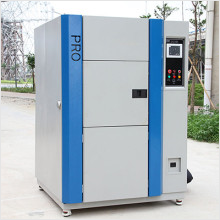What is the role of the control panel on the chamber?
Using the image, give a concise answer in the form of a single word or short phrase.

Monitoring and adjusting testing parameters